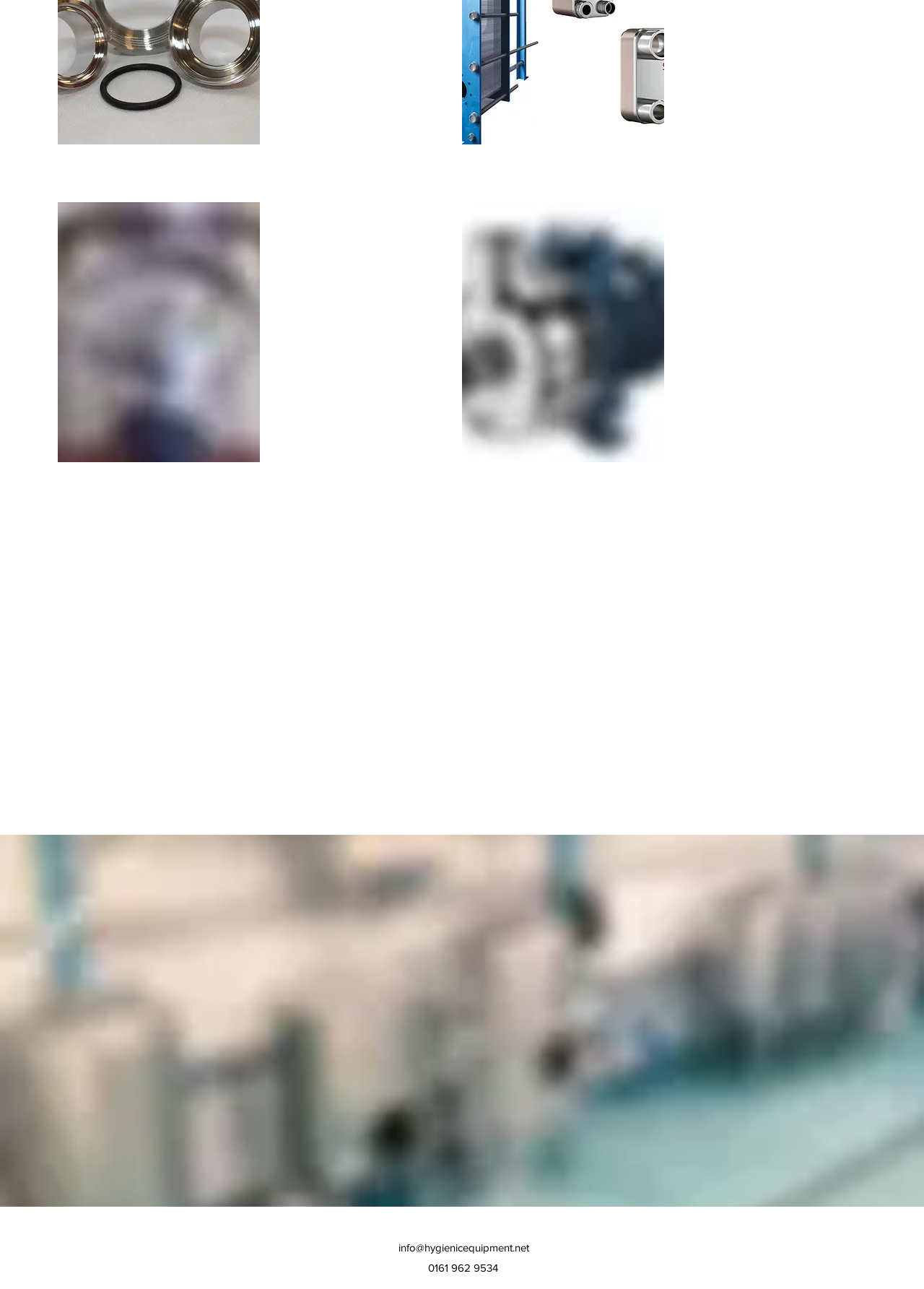Locate the bounding box of the user interface element based on this description: "info@hygienicequipment.net".

[0.429, 0.575, 0.571, 0.585]